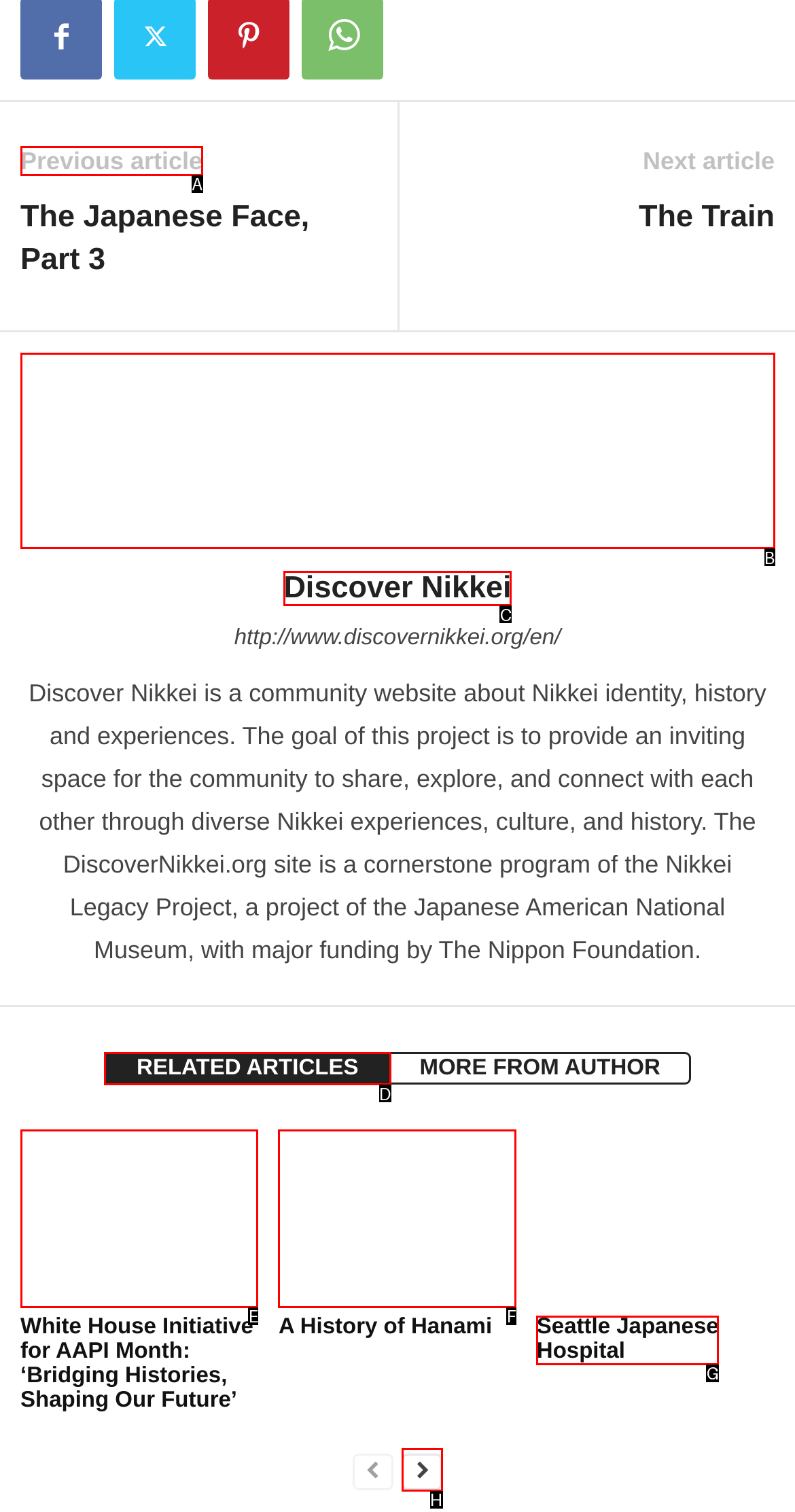Based on the choices marked in the screenshot, which letter represents the correct UI element to perform the task: go to previous article?

A